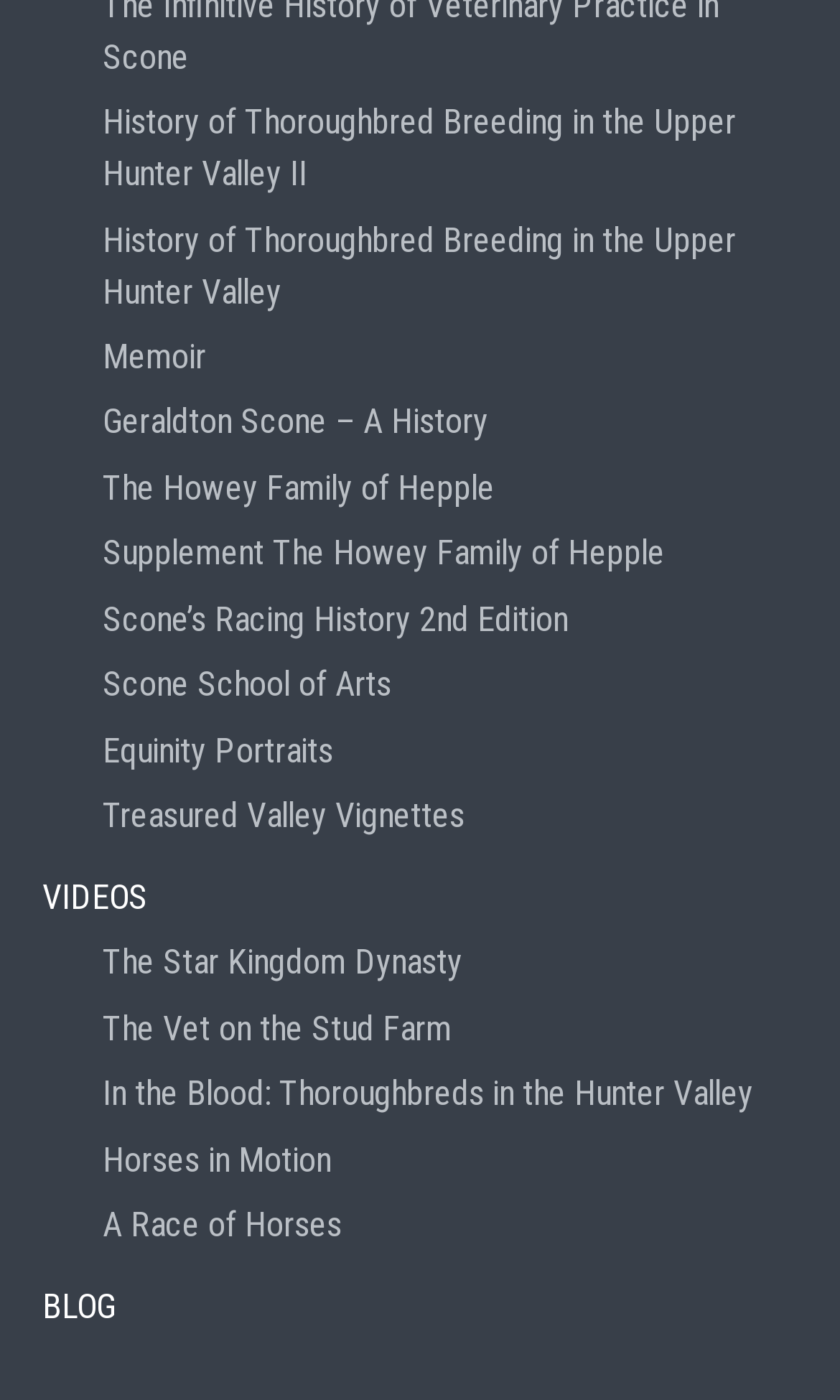Locate the bounding box of the UI element defined by this description: "The Howey Family of Hepple". The coordinates should be given as four float numbers between 0 and 1, formatted as [left, top, right, bottom].

[0.122, 0.326, 0.95, 0.372]